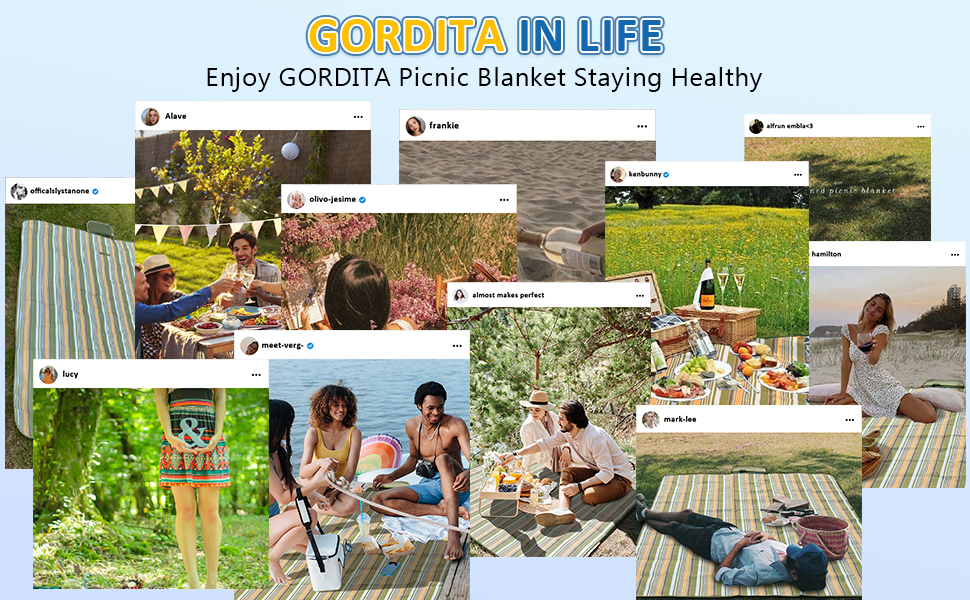Give a short answer using one word or phrase for the question:
What is the primary use of the GORDITA Picnic Blanket?

Outdoor enjoyment